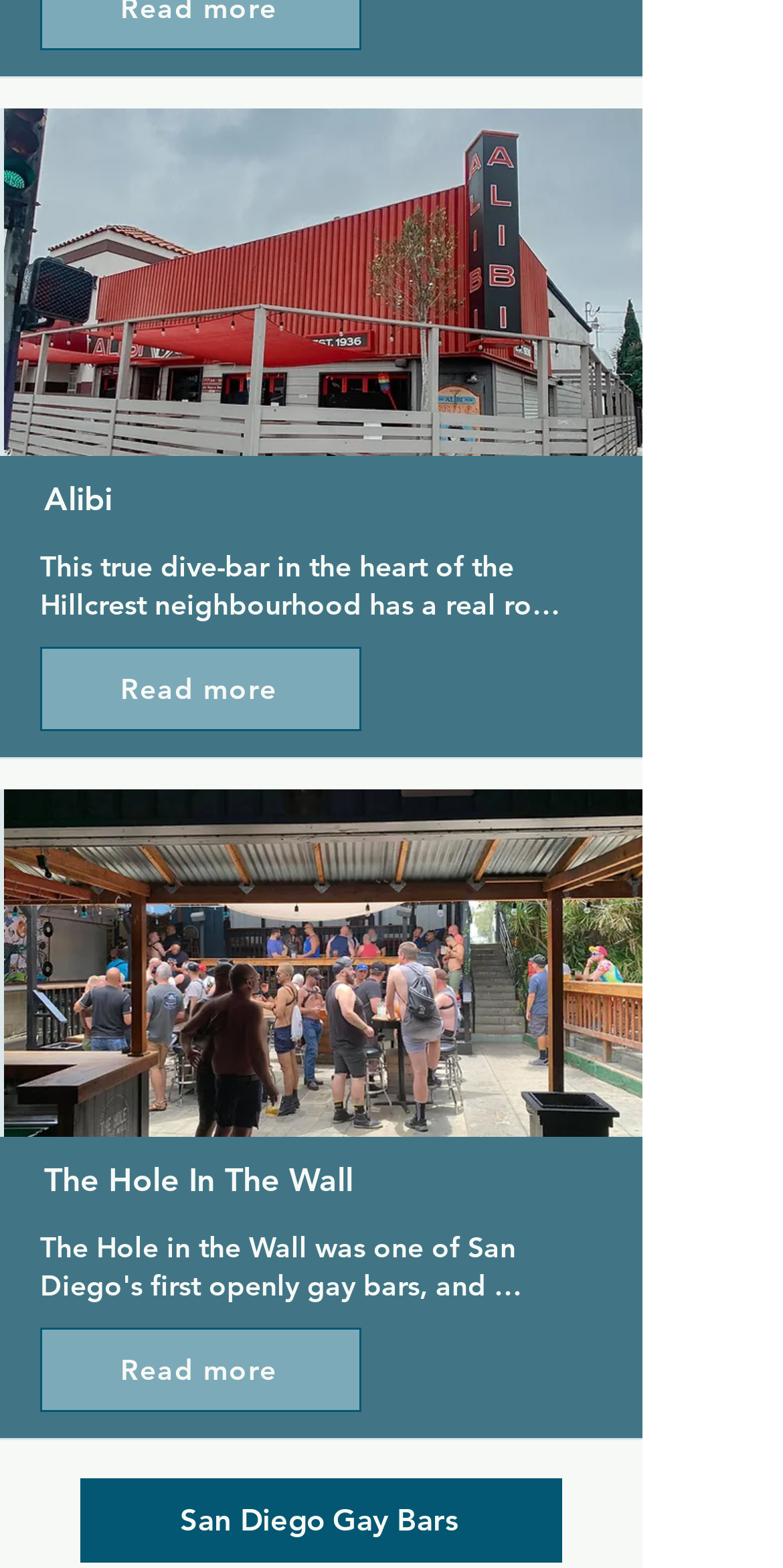Using the provided element description: "San Diego Hotel Deals", identify the bounding box coordinates. The coordinates should be four floats between 0 and 1 in the order [left, top, right, bottom].

[0.103, 0.802, 0.718, 0.856]